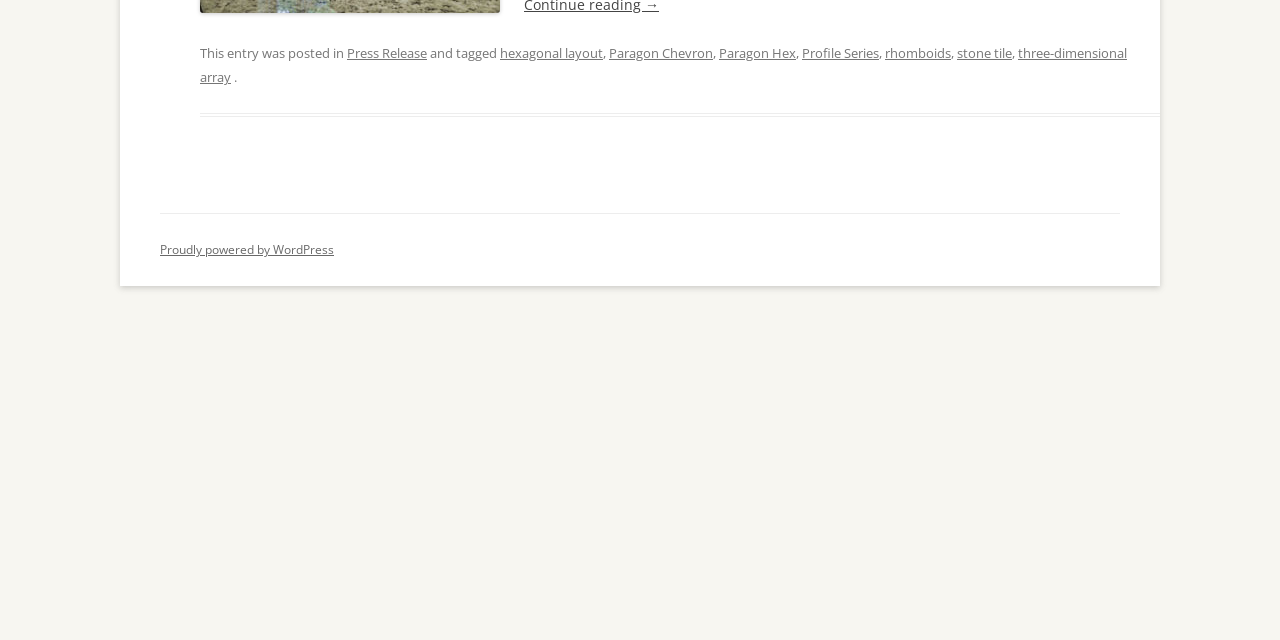Given the element description, predict the bounding box coordinates in the format (top-left x, top-left y, bottom-right x, bottom-right y), using floating point numbers between 0 and 1: Paragon Chevron

[0.476, 0.069, 0.557, 0.098]